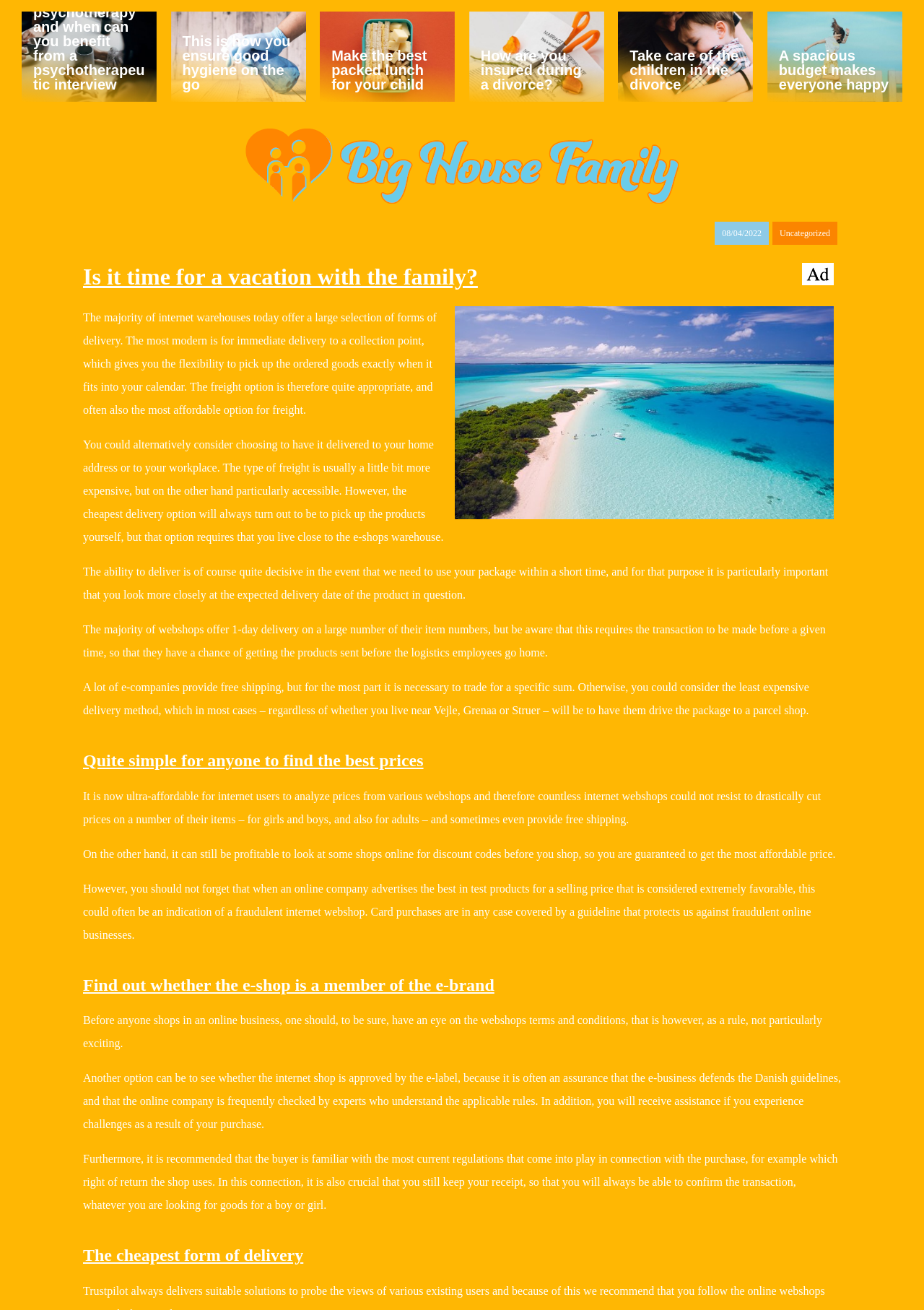What is the category of the webpage?
Answer the question based on the image using a single word or a brief phrase.

Uncategorized